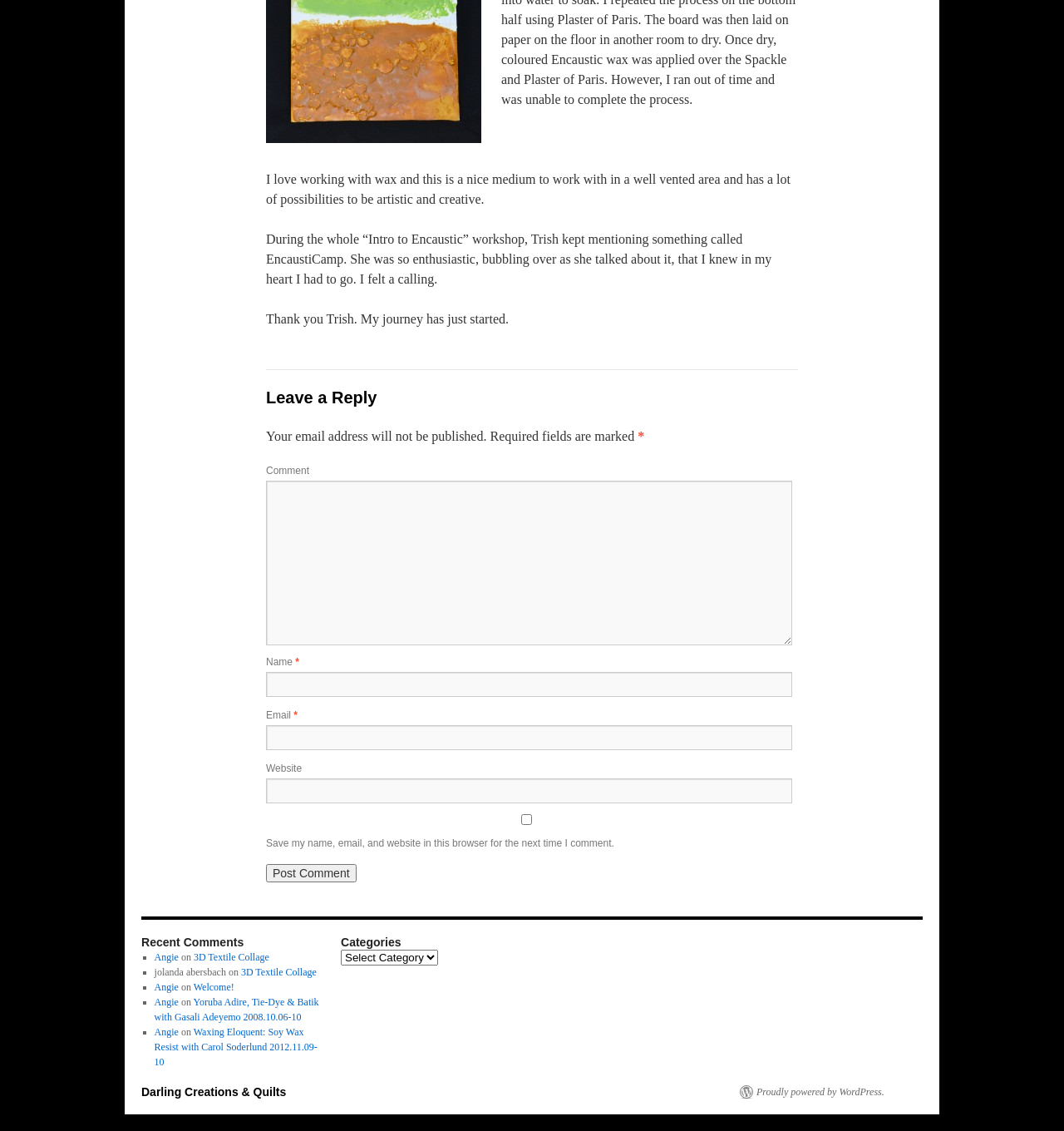Use a single word or phrase to respond to the question:
How many fields are required in the comment form?

3